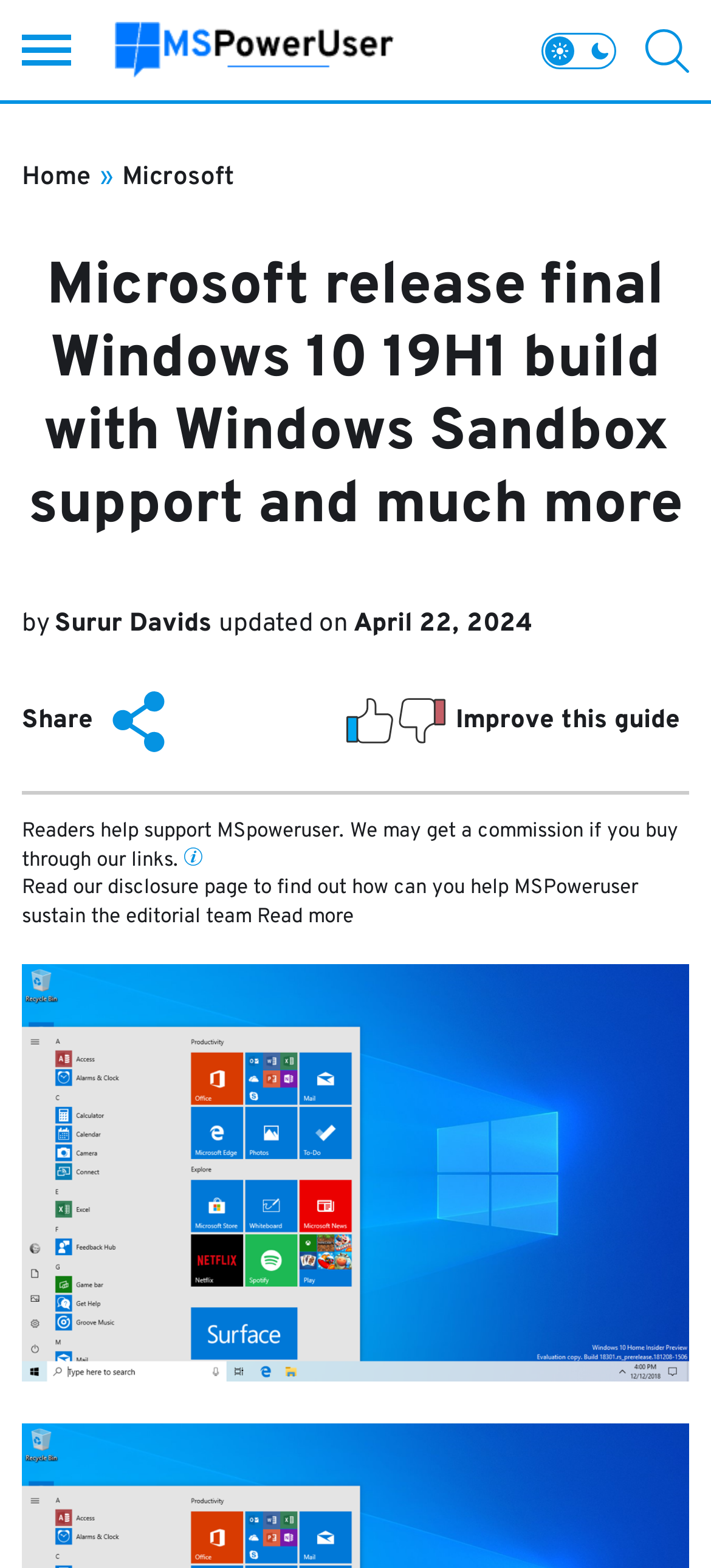What is the purpose of the button with a search icon?
Please give a detailed and thorough answer to the question, covering all relevant points.

The button with a search icon is located at the top right corner of the webpage, and its purpose is to allow users to search for content on the website.